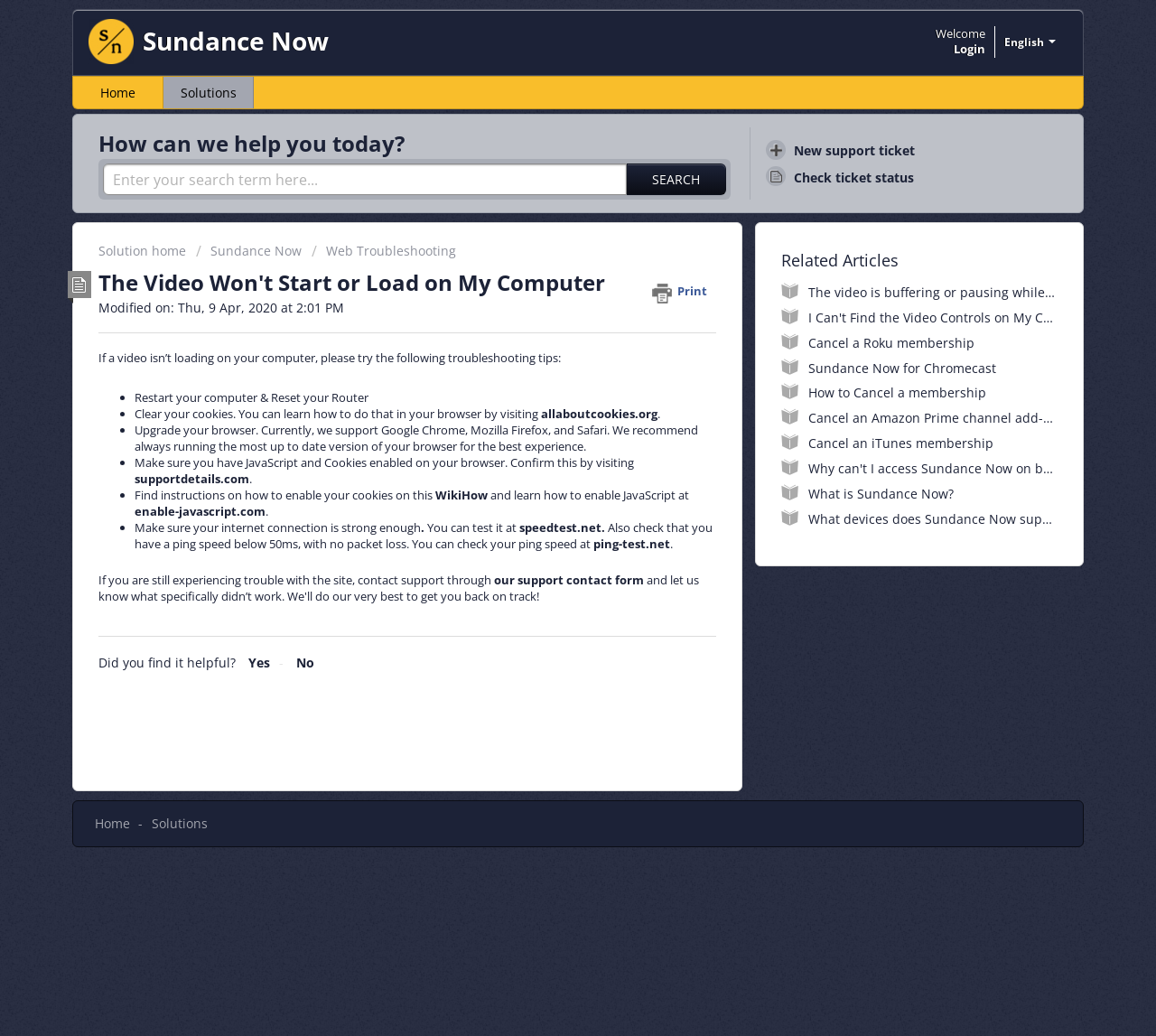Identify the bounding box for the UI element specified in this description: "Check ticket status". The coordinates must be four float numbers between 0 and 1, formatted as [left, top, right, bottom].

[0.661, 0.158, 0.797, 0.183]